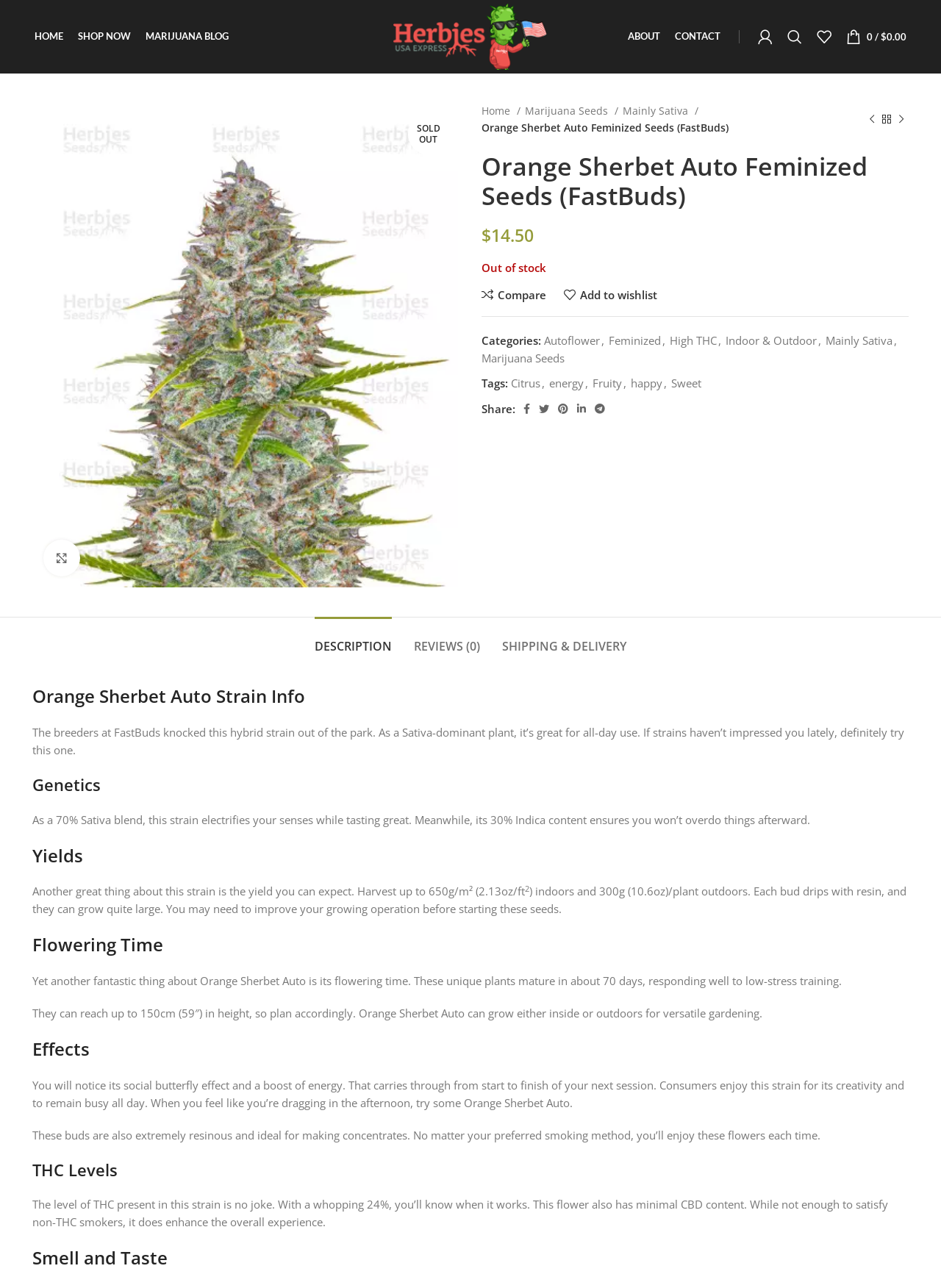Identify the bounding box coordinates of the section that should be clicked to achieve the task described: "View product details".

[0.512, 0.117, 0.966, 0.164]